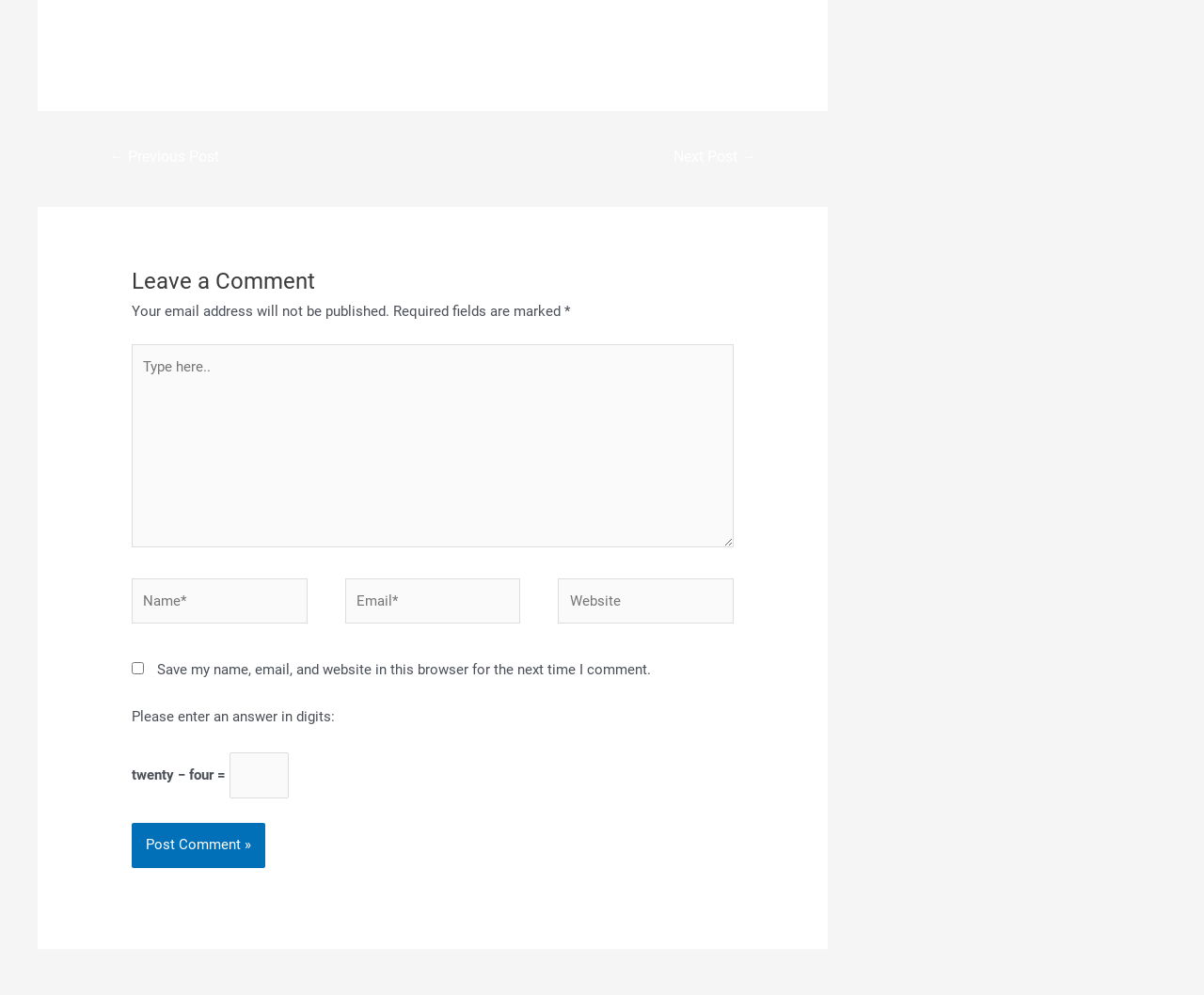What is required to post a comment?
Answer the question in as much detail as possible.

The comment form has three text fields: Name, Email, and Website. The Name and Email fields are marked with an asterisk (*) indicating that they are required fields, whereas the Website field is not. Therefore, to post a comment, a user must provide their Name and Email.